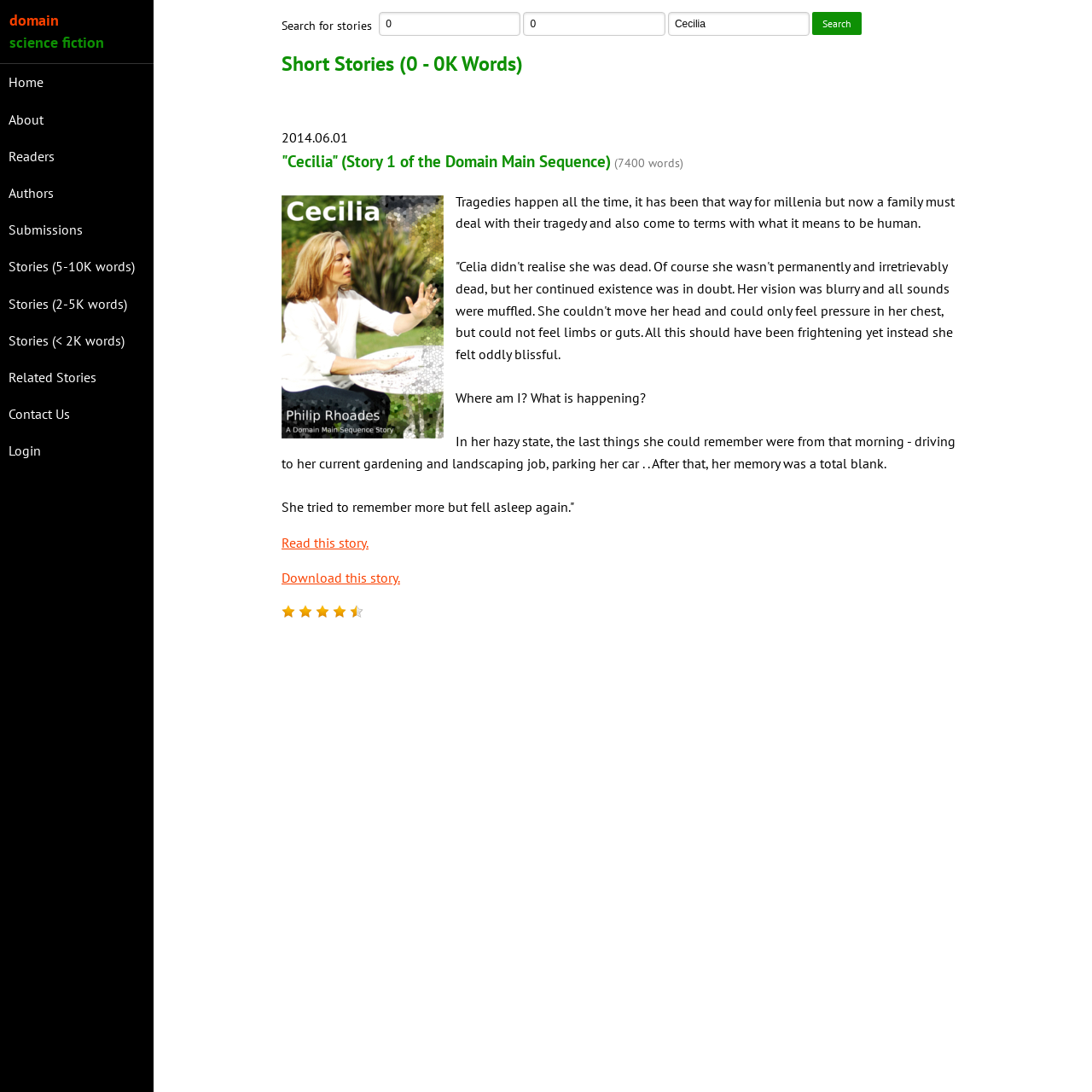Please determine the bounding box coordinates for the element that should be clicked to follow these instructions: "Click on the 'Login' link".

[0.0, 0.396, 0.141, 0.43]